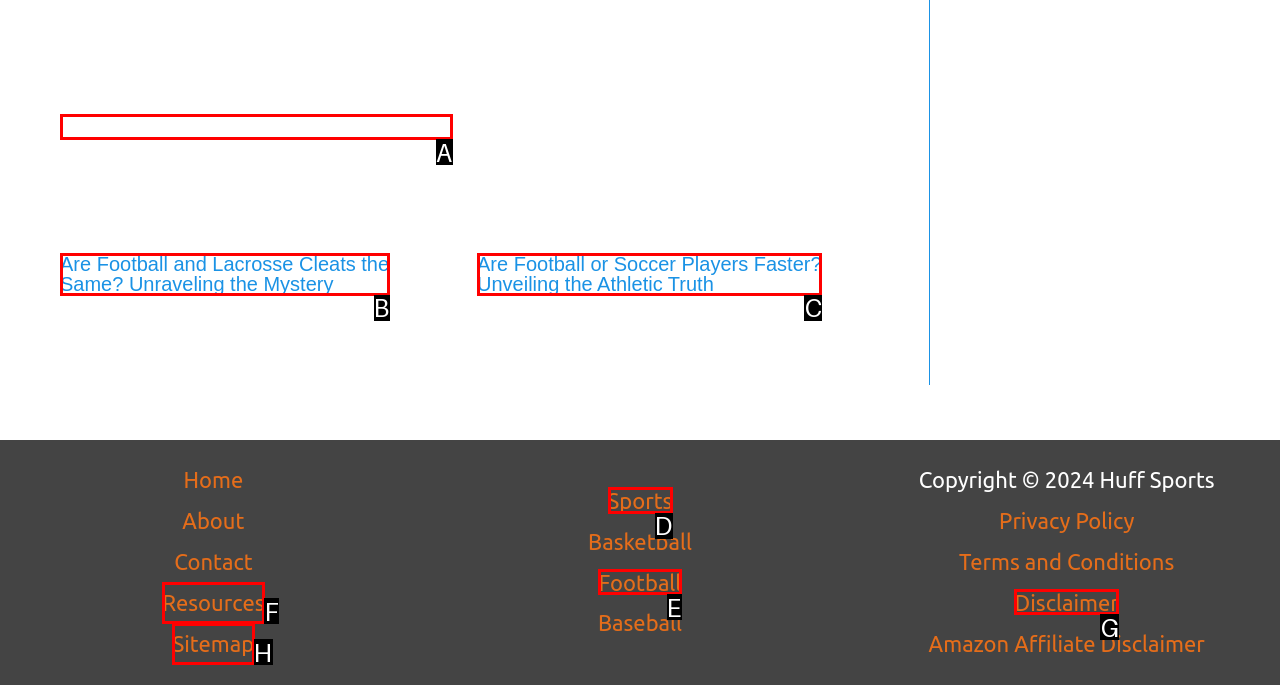Choose the letter of the option that needs to be clicked to perform the task: Select a workplace. Answer with the letter.

None